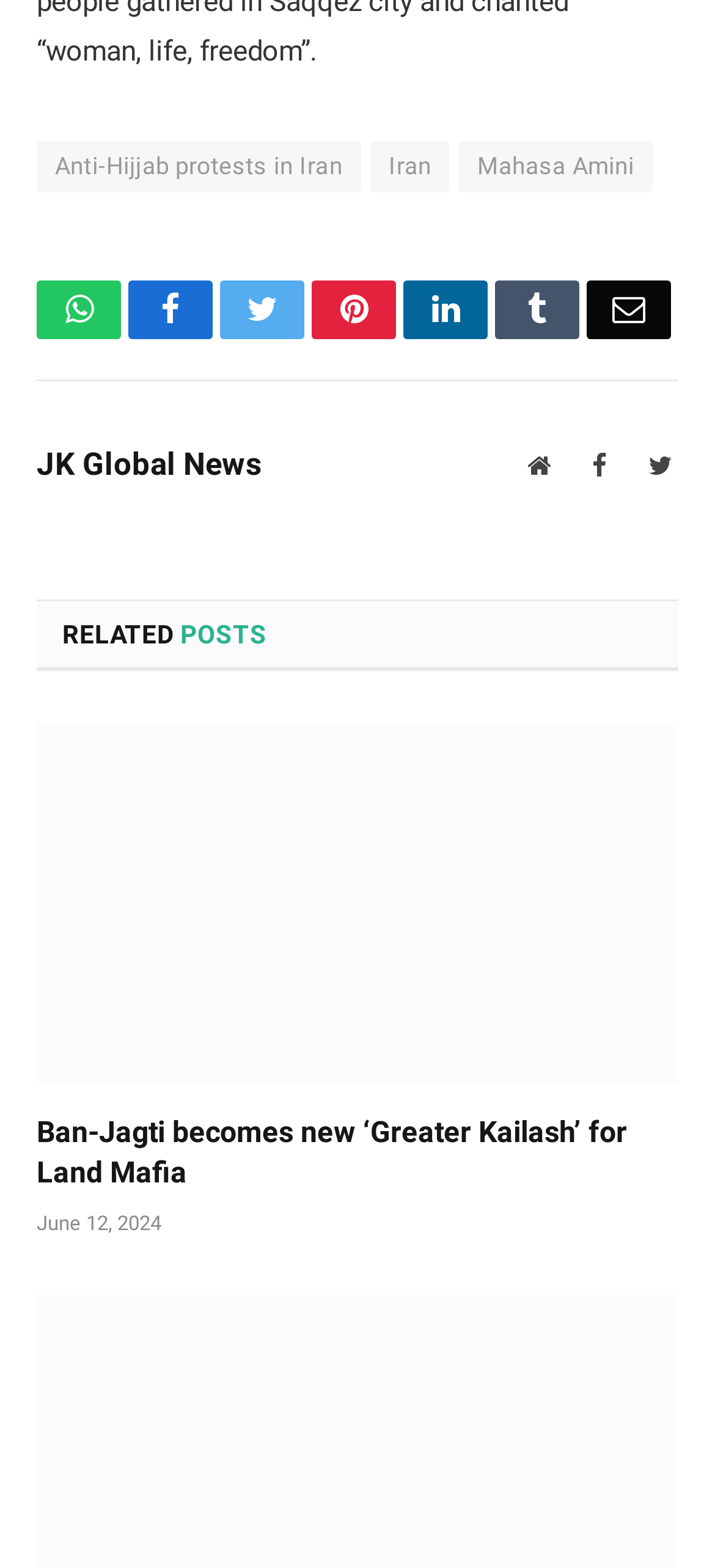Identify the bounding box coordinates for the region to click in order to carry out this instruction: "Visit JK Global News". Provide the coordinates using four float numbers between 0 and 1, formatted as [left, top, right, bottom].

[0.051, 0.284, 0.367, 0.312]